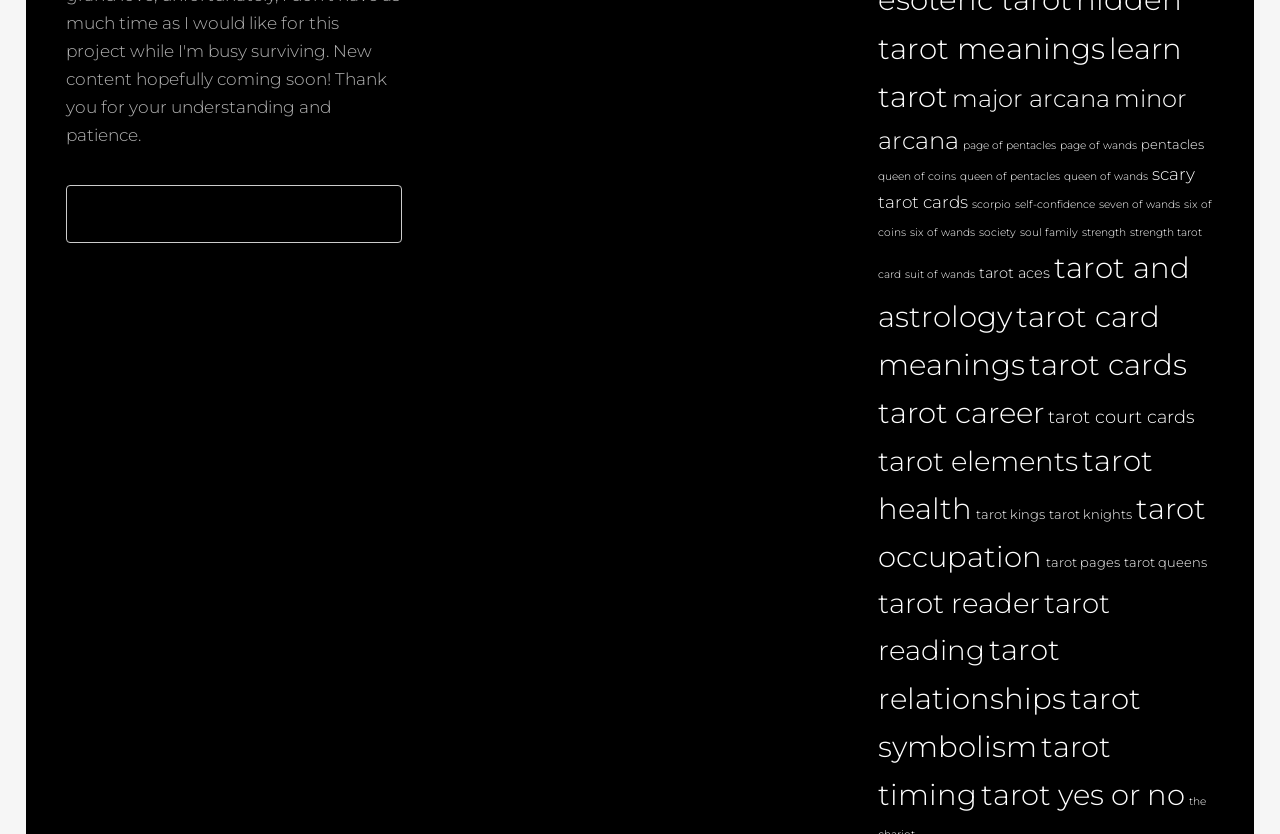Please look at the image and answer the question with a detailed explanation: What is the main topic of this webpage?

Based on the numerous links and categories related to tarot cards, readings, and meanings, it is clear that the main topic of this webpage is tarot.